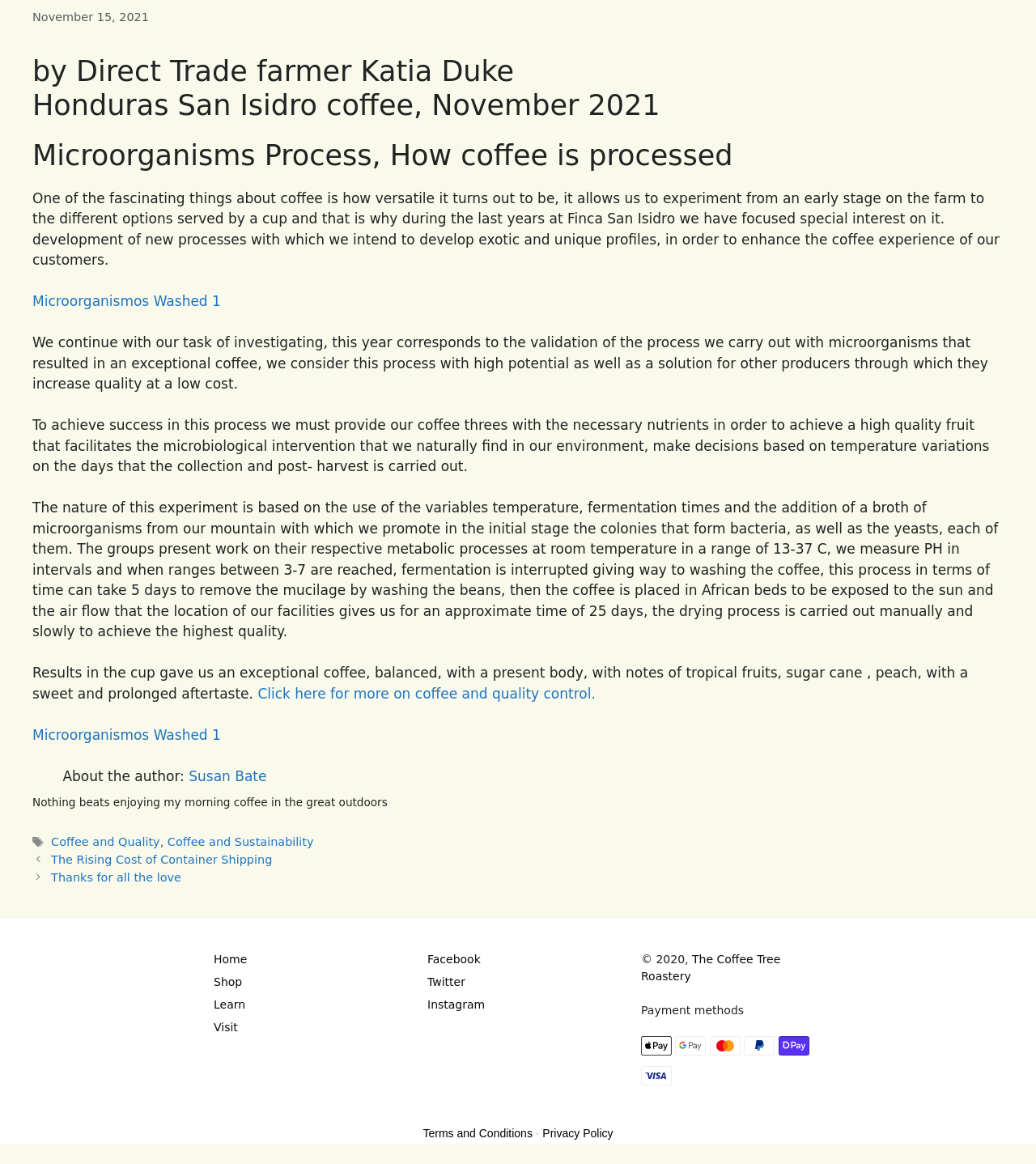What is the date of the blog post?
Provide a one-word or short-phrase answer based on the image.

November 15, 2021